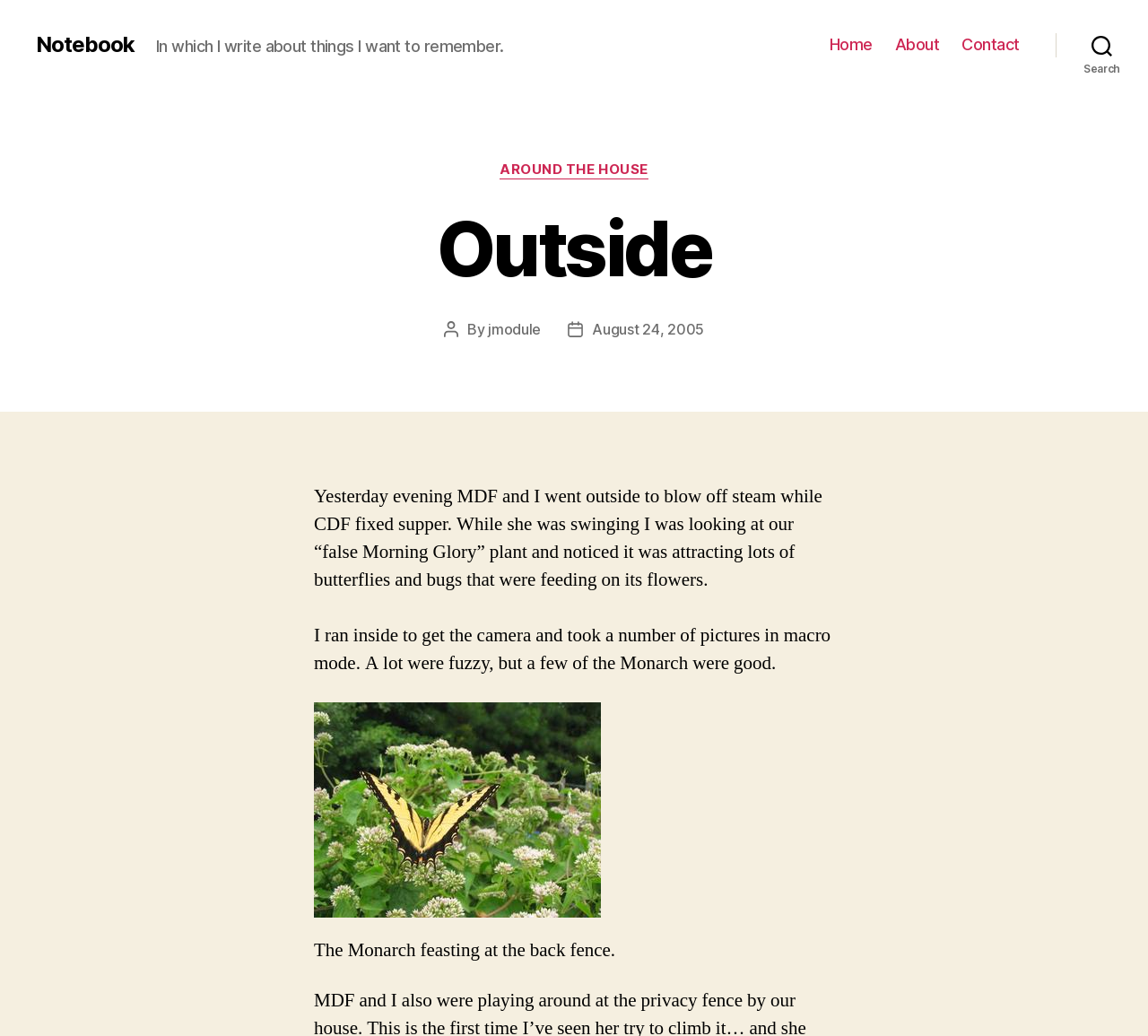Identify the bounding box coordinates of the section to be clicked to complete the task described by the following instruction: "Click on the 'Home' link". The coordinates should be four float numbers between 0 and 1, formatted as [left, top, right, bottom].

[0.723, 0.034, 0.76, 0.053]